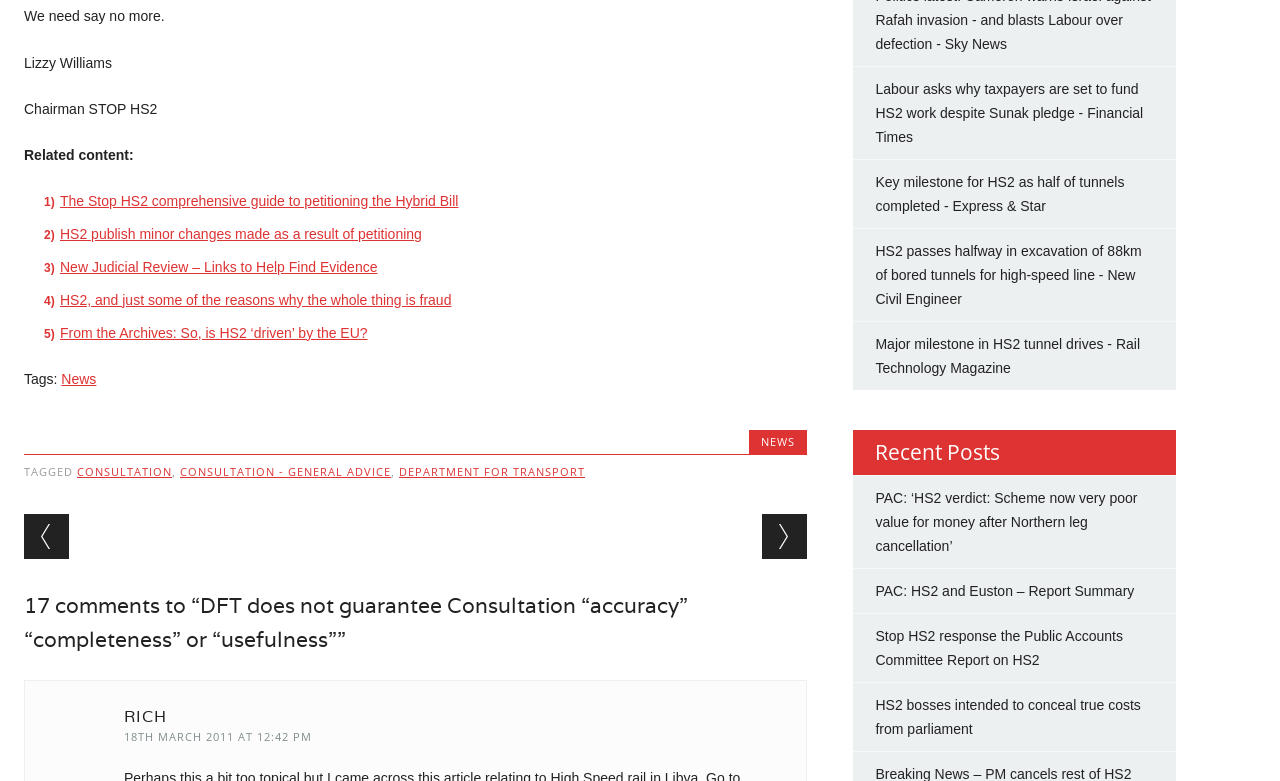Determine the bounding box for the UI element that matches this description: "← Previous".

[0.019, 0.658, 0.054, 0.716]